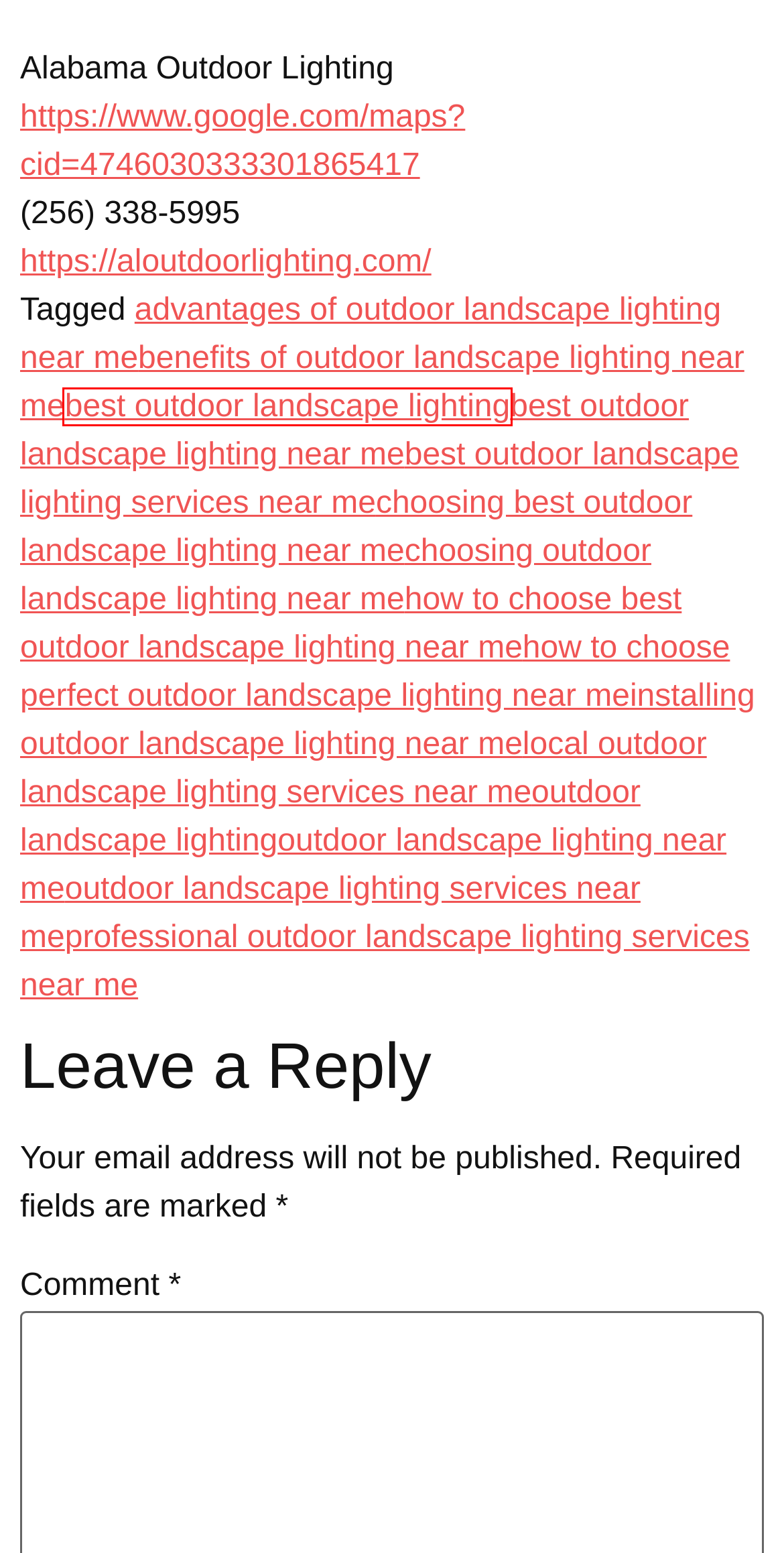You are provided a screenshot of a webpage featuring a red bounding box around a UI element. Choose the webpage description that most accurately represents the new webpage after clicking the element within the red bounding box. Here are the candidates:
A. installing outdoor landscape lighting near me – Alabama Outdooor Lighting
B. best outdoor landscape lighting – Alabama Outdooor Lighting
C. choosing outdoor landscape lighting near me – Alabama Outdooor Lighting
D. professional outdoor landscape lighting services near me – Alabama Outdooor Lighting
E. outdoor landscape lighting services near me – Alabama Outdooor Lighting
F. how to choose best outdoor landscape lighting near me – Alabama Outdooor Lighting
G. best outdoor landscape lighting near me – Alabama Outdooor Lighting
H. advantages of outdoor landscape lighting near me – Alabama Outdooor Lighting

B